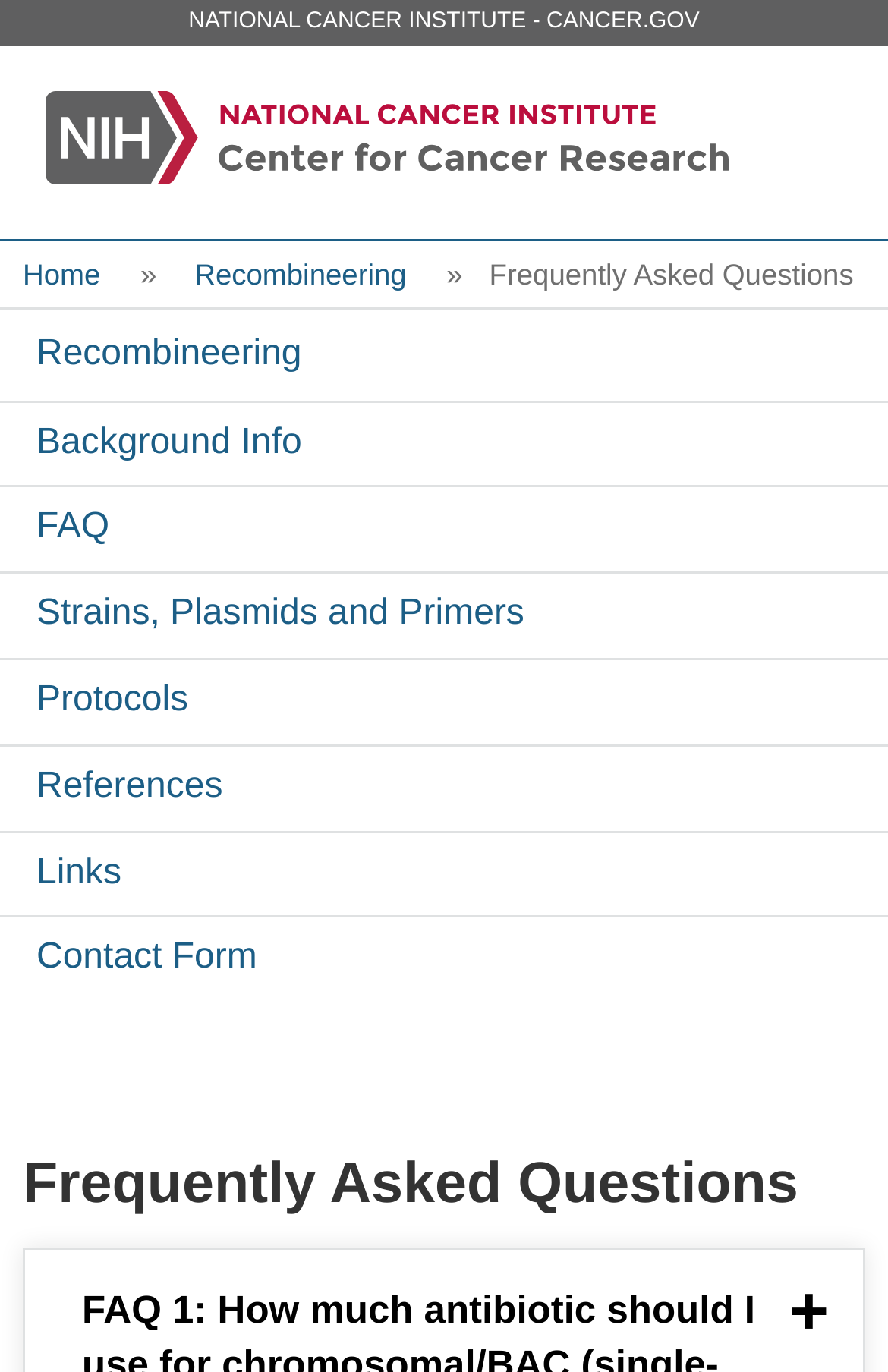Analyze and describe the webpage in a detailed narrative.

The webpage is about Frequently Asked Questions related to the Frederick Enterprise Drupal Initiative. At the top left corner, there is a link to skip to the main content. Next to it, there is a link to the NATIONAL CANCER INSTITUTE - CANCER.GOV website. Below these links, there is a horizontal separator line. 

Above the main content, there is a navigation section with a breadcrumb trail, which includes links to 'Home', 'Recombineering', and 'Frequently Asked Questions'. The main content is divided into sections, with the first section being the FAQ section. This section has a heading 'Frequently Asked Questions' and a subheading 'FAQ 1:'.

On the left side of the page, there is a vertical menu with links to various topics, including 'Recombineering', 'Background Info', 'FAQ', 'Strains, Plasmids and Primers', 'Protocols', 'References', 'Links', and 'Contact Form'. These links are stacked on top of each other, with 'Recombineering' at the top and 'Contact Form' at the bottom. 

There is also an image on the page, located at the top center, but its content is not described.